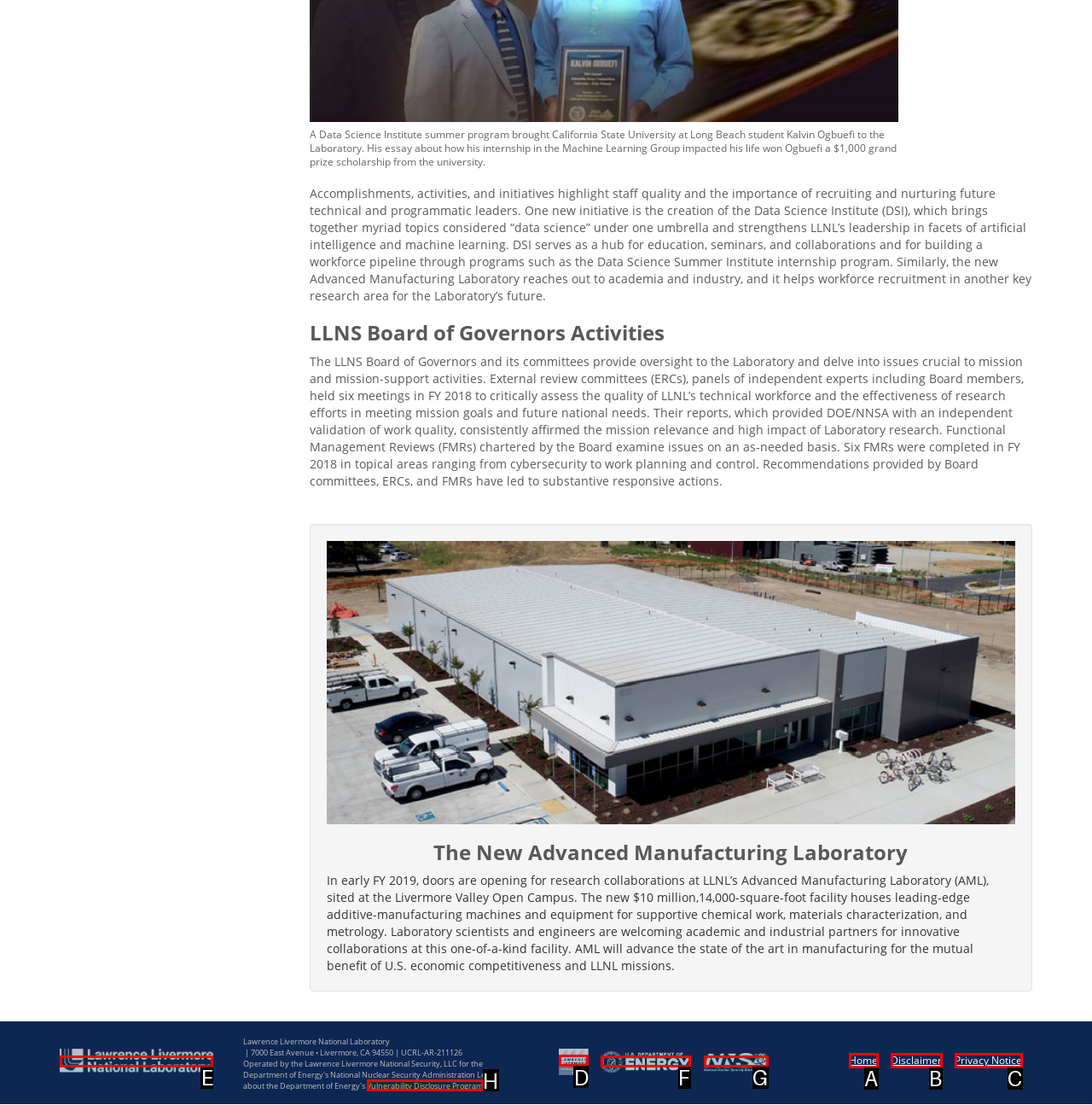Identify the correct option to click in order to accomplish the task: Click on the 'LLNS' link Provide your answer with the letter of the selected choice.

D